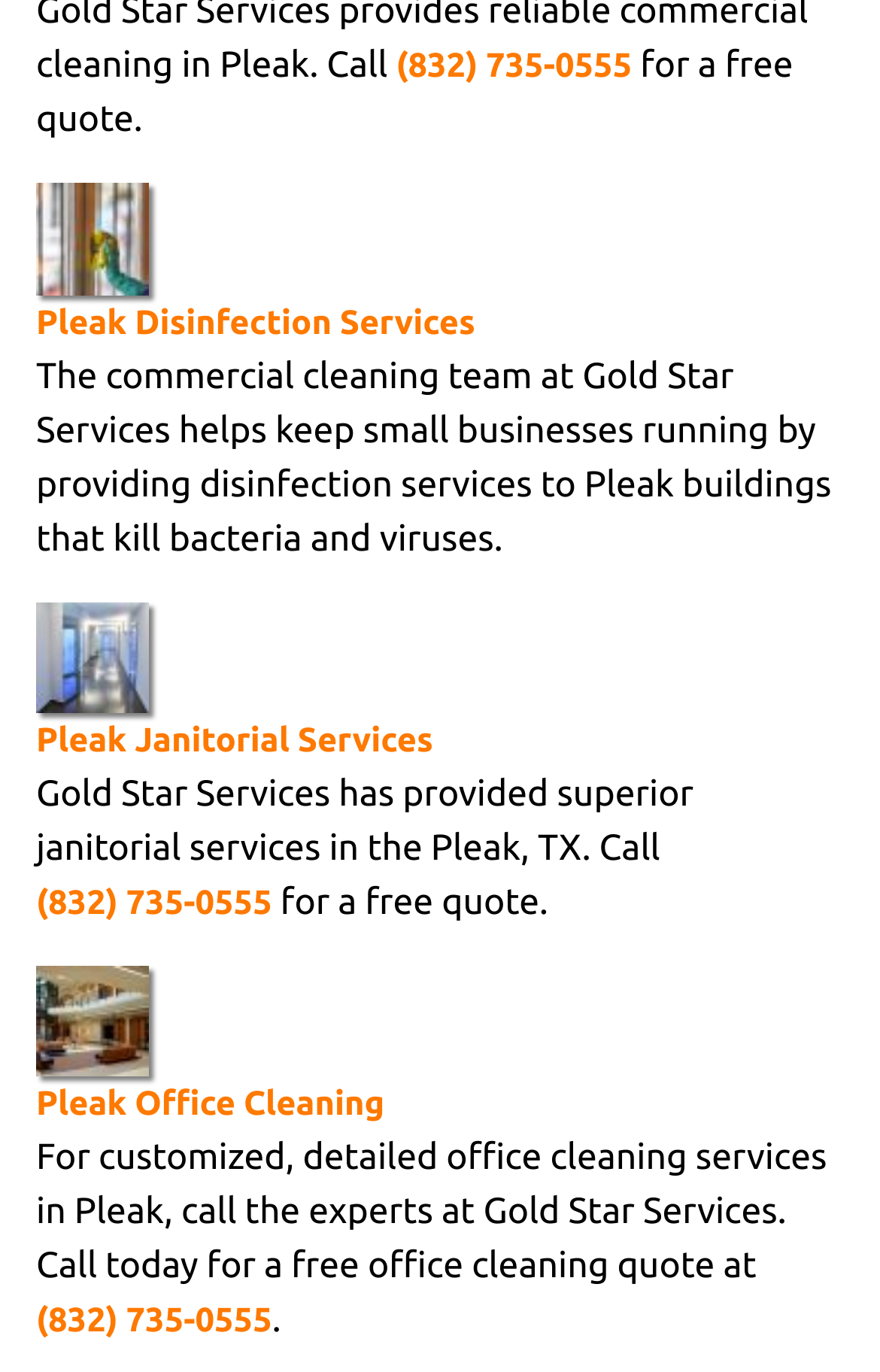Bounding box coordinates are to be given in the format (top-left x, top-left y, bottom-right x, bottom-right y). All values must be floating point numbers between 0 and 1. Provide the bounding box coordinate for the UI element described as: (832) 735-0555

[0.041, 0.644, 0.309, 0.672]